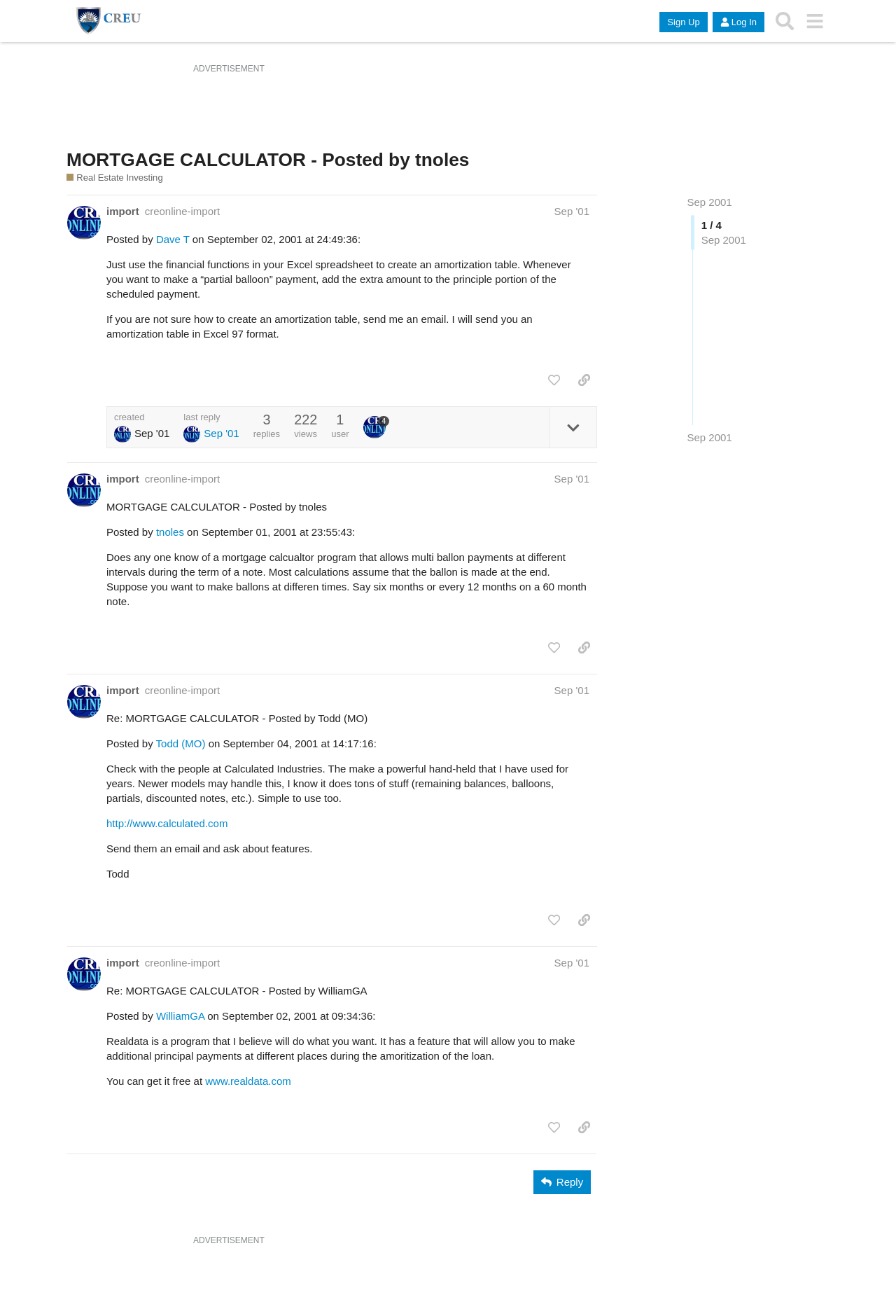Create a detailed description of the webpage's content and layout.

This webpage is a forum discussion on the topic of mortgage calculators, specifically focusing on creating an amortization table and making partial balloon payments. The page is divided into four main sections, each representing a different post or response in the discussion.

At the top of the page, there is a header section with links to the forum's main page, a sign-up button, a log-in button, and a search button. Below this, there is an advertisement section with an iframe containing an advertisement.

The main content of the page is divided into four posts, each with a heading indicating the author and the date of the post. The first post, by Dave T, discusses how to create an amortization table using Excel and provides instructions on how to make partial balloon payments. The second post, by tnoles, asks about mortgage calculator programs that allow for multi-balloon payments at different intervals. The third post, by Todd (MO), recommends a handheld calculator from Calculated Industries that can handle complex mortgage calculations, including balloons and partials. The fourth post, by WilliamGA, suggests using the Realdata program, which allows for additional principal payments at different points during the amortization of the loan.

Each post includes the author's name, the date and time of the post, and the content of the post. There are also buttons to like the post, copy a link to the post, and expand the topic details. Additionally, there are links to the previous and next posts in the discussion.